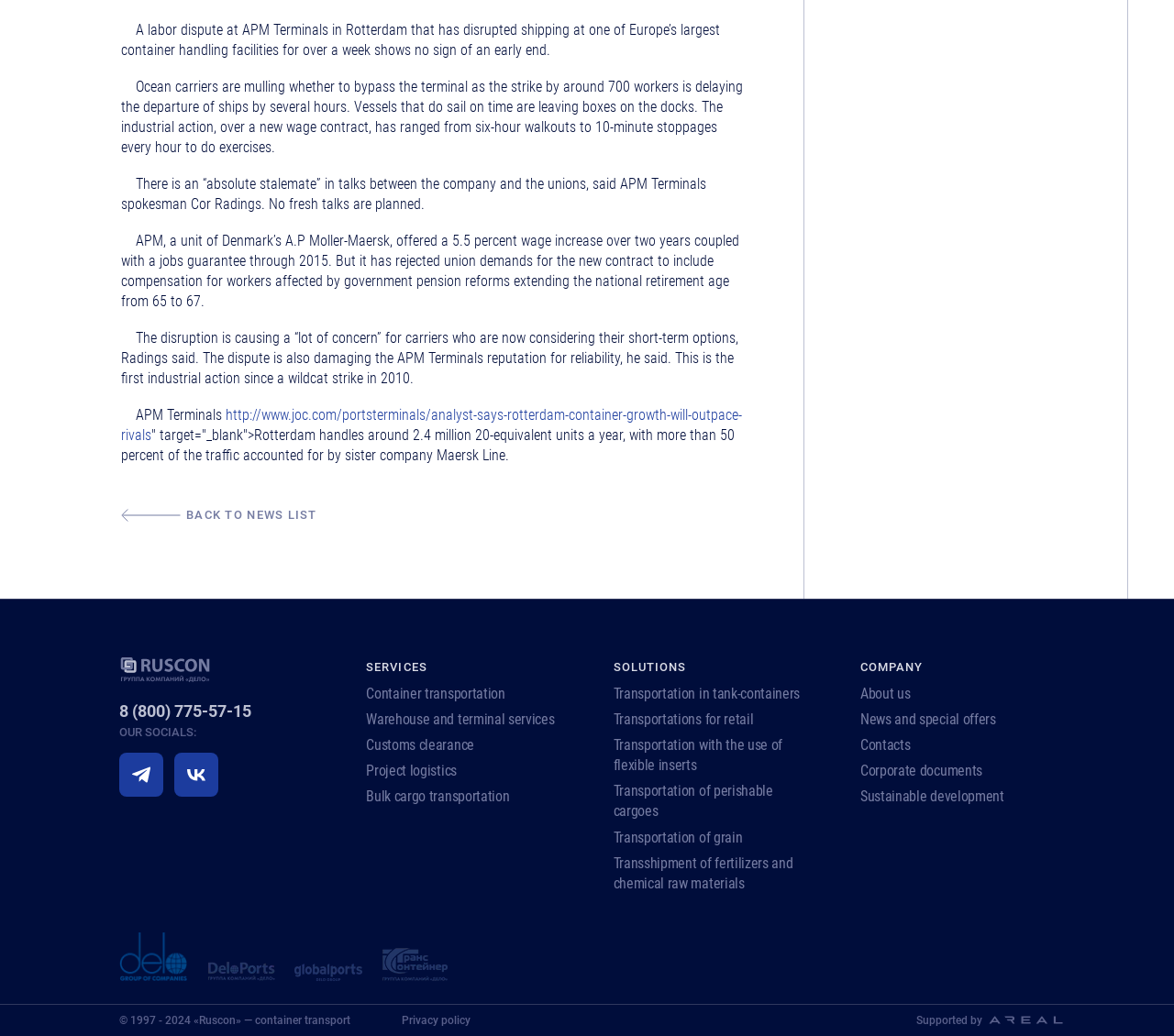Based on the description "Transportation in tank-containers", find the bounding box of the specified UI element.

[0.522, 0.66, 0.688, 0.68]